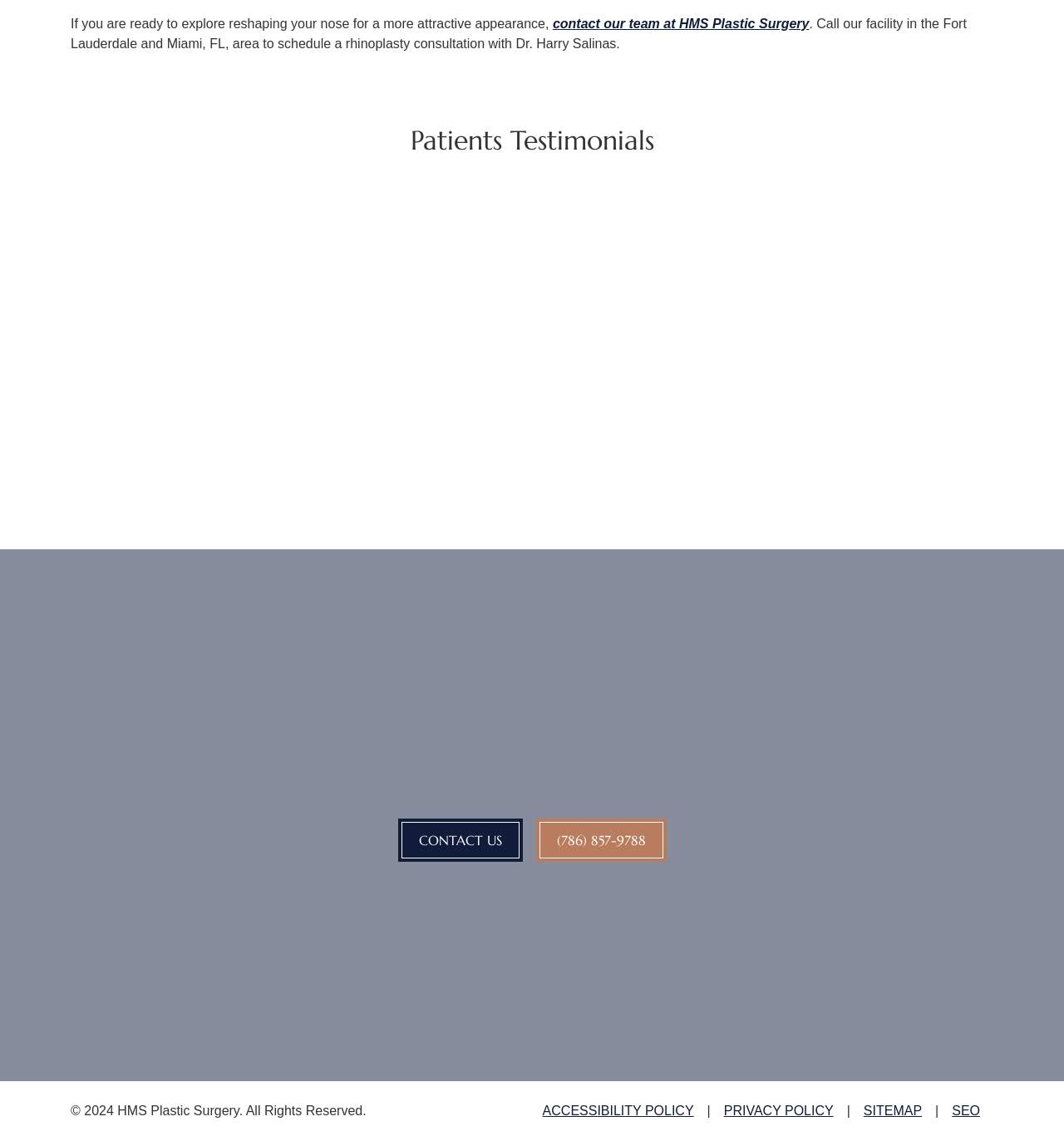Find the bounding box coordinates of the element I should click to carry out the following instruction: "follow us on Facebook".

[0.439, 0.879, 0.472, 0.909]